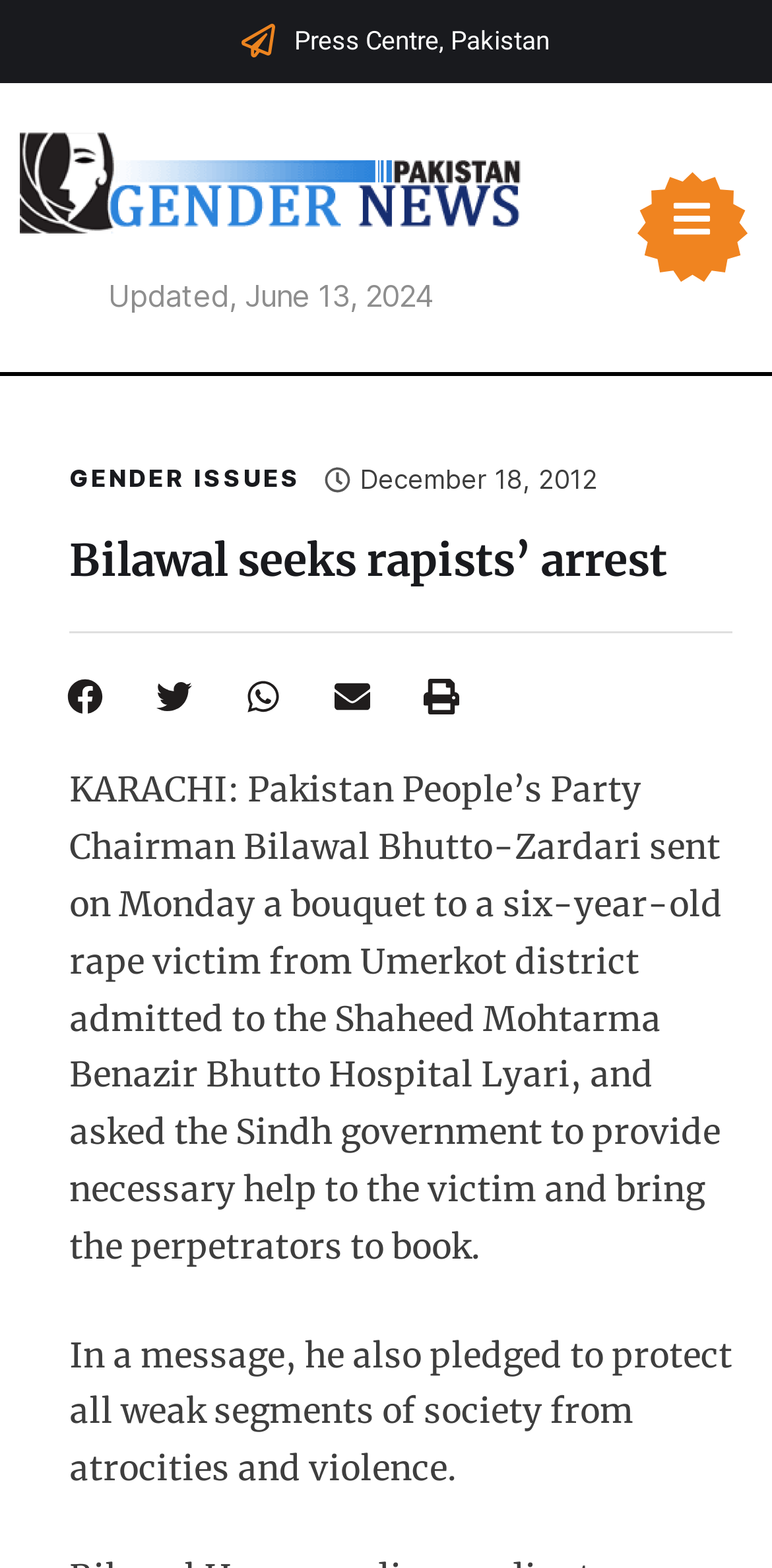What is the name of the person mentioned in the article?
Look at the image and answer the question with a single word or phrase.

Bilawal Bhutto-Zardari